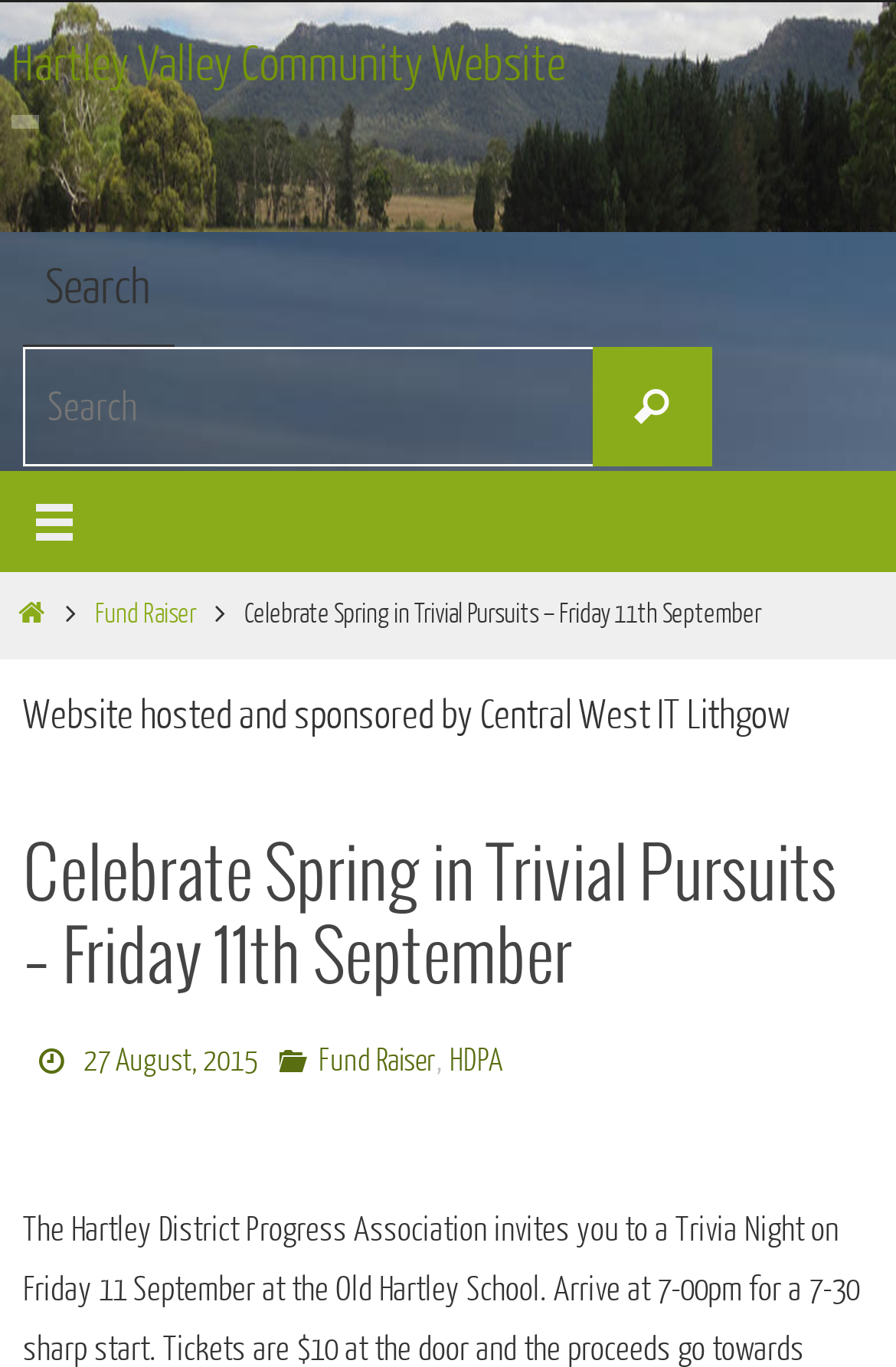Respond to the following question using a concise word or phrase: 
What is the position of the 'Home' link?

Top-left